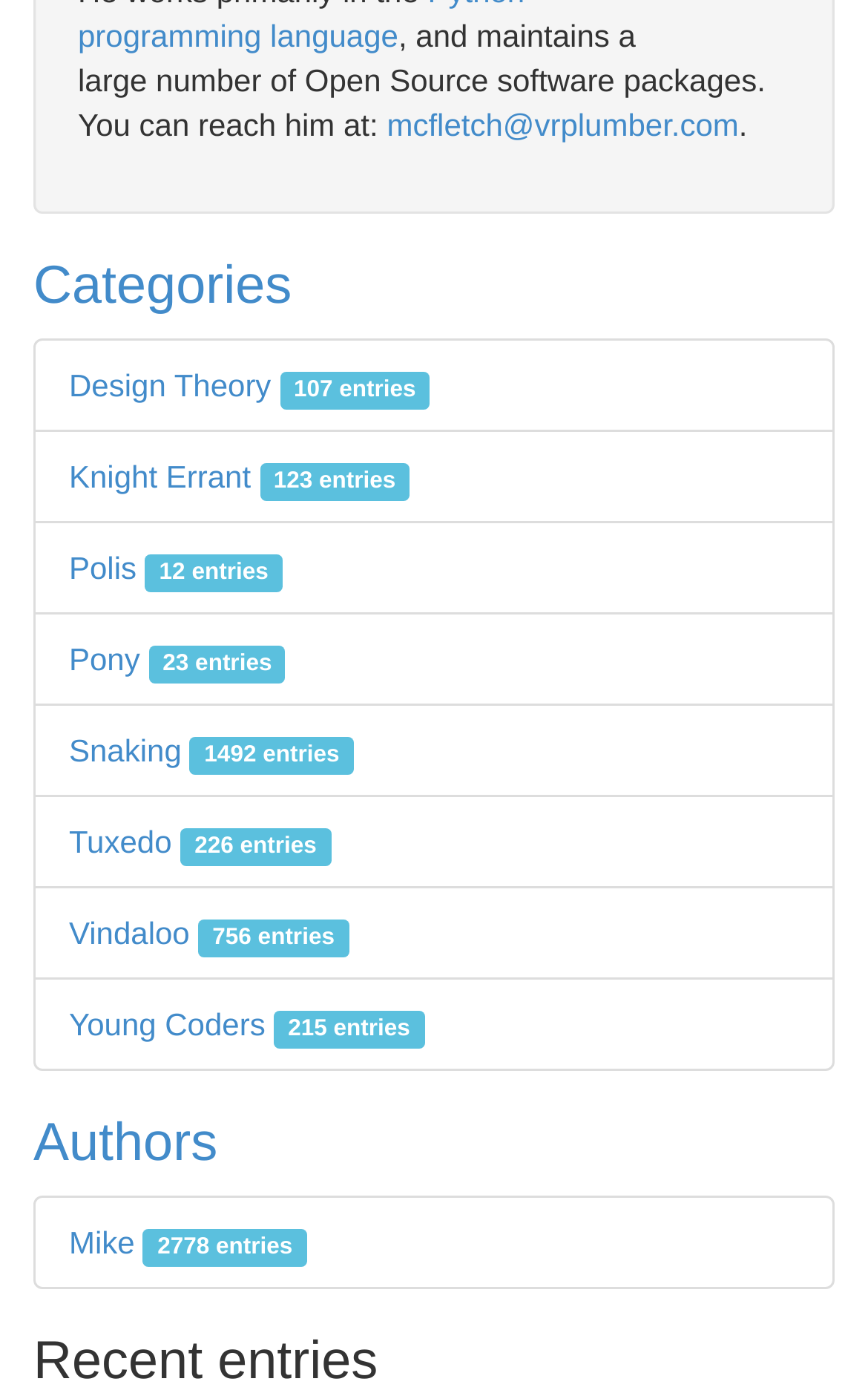Provide the bounding box coordinates for the UI element that is described as: "Project group".

None